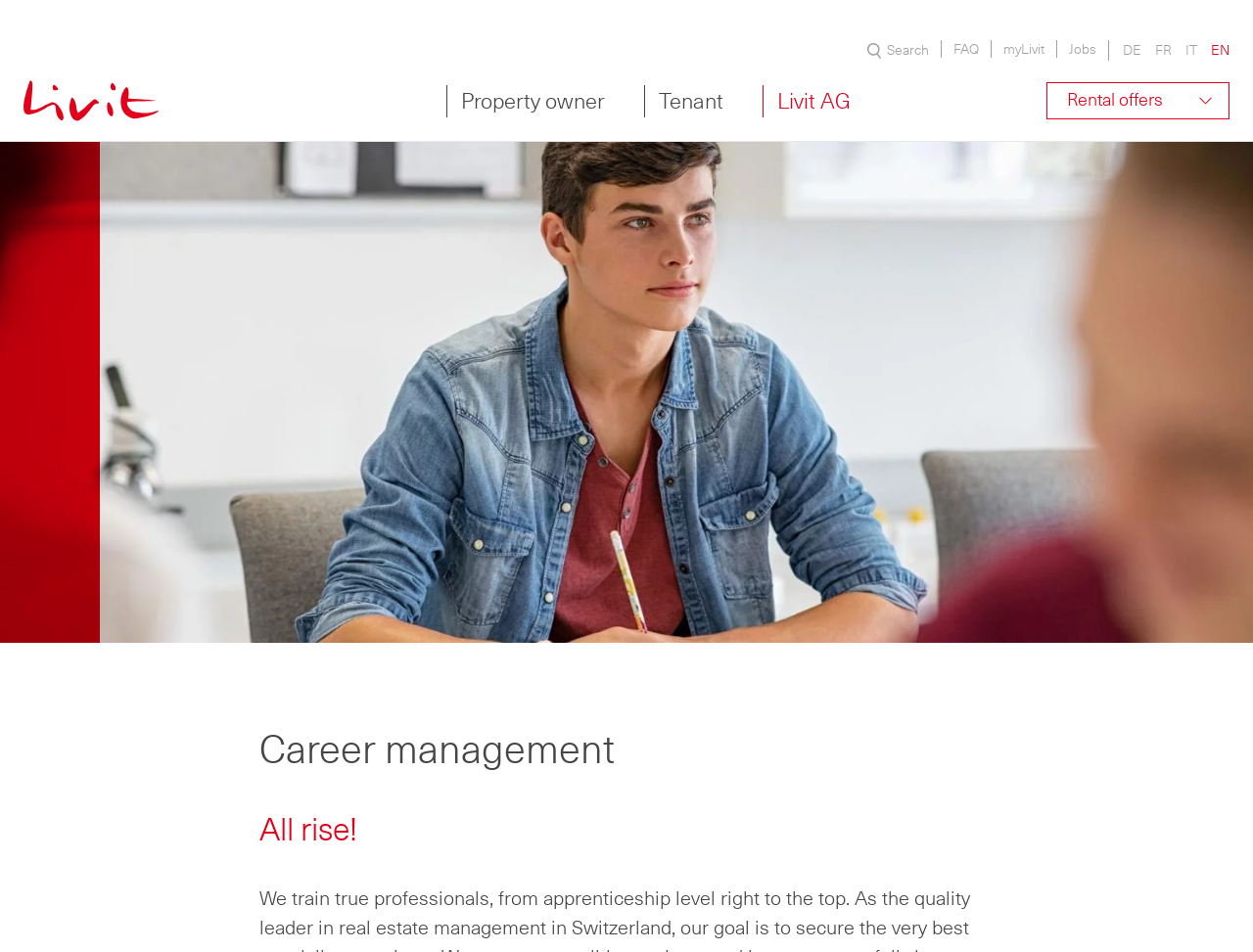Please provide the bounding box coordinates for the element that needs to be clicked to perform the instruction: "View jobs". The coordinates must consist of four float numbers between 0 and 1, formatted as [left, top, right, bottom].

[0.843, 0.042, 0.875, 0.061]